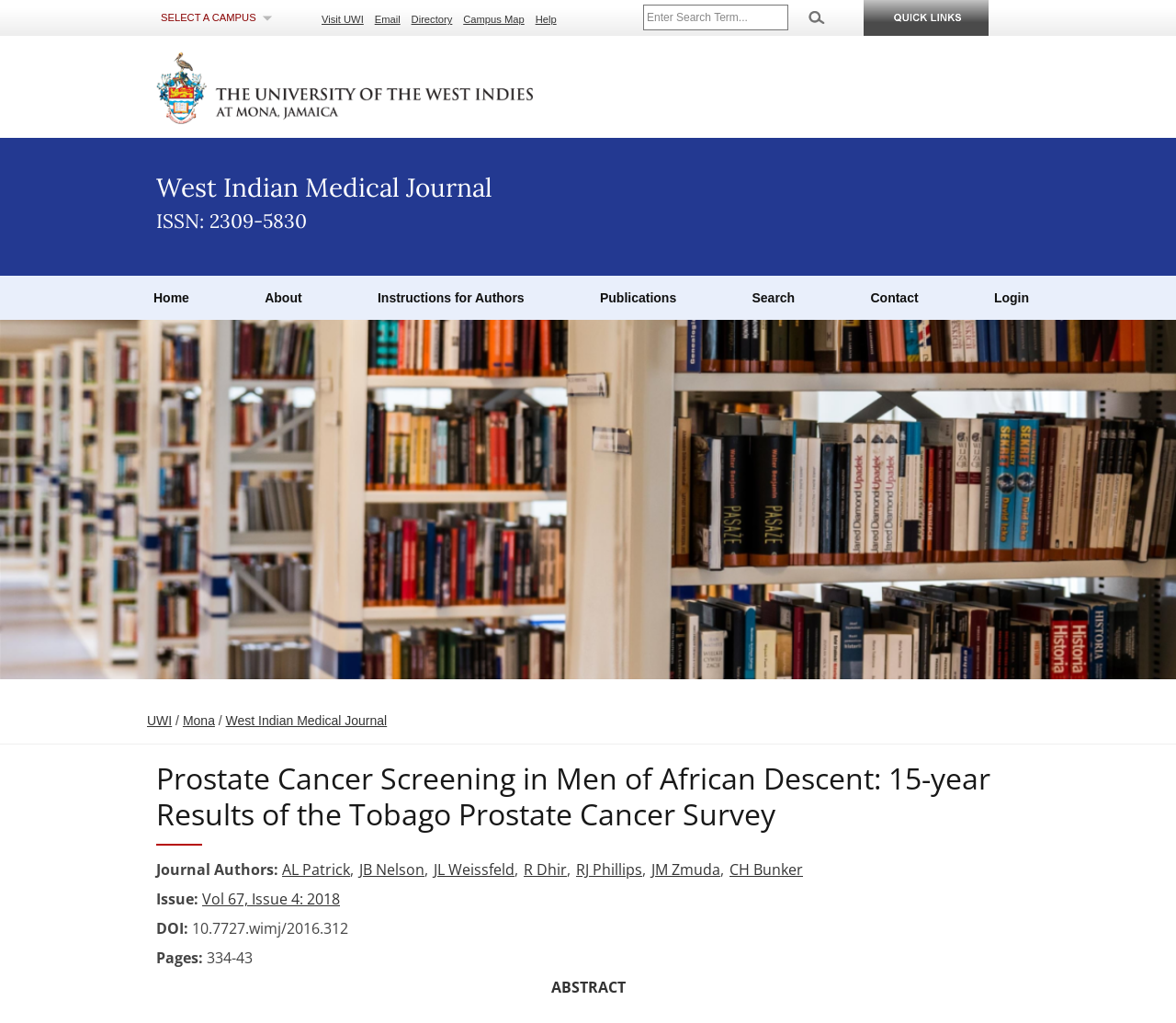Examine the screenshot and answer the question in as much detail as possible: What is the volume and issue number of the journal?

I found the answer by looking at the text that says 'Vol 67, Issue 4: 2018'. This suggests that the volume and issue number of the journal is 'Vol 67, Issue 4'.